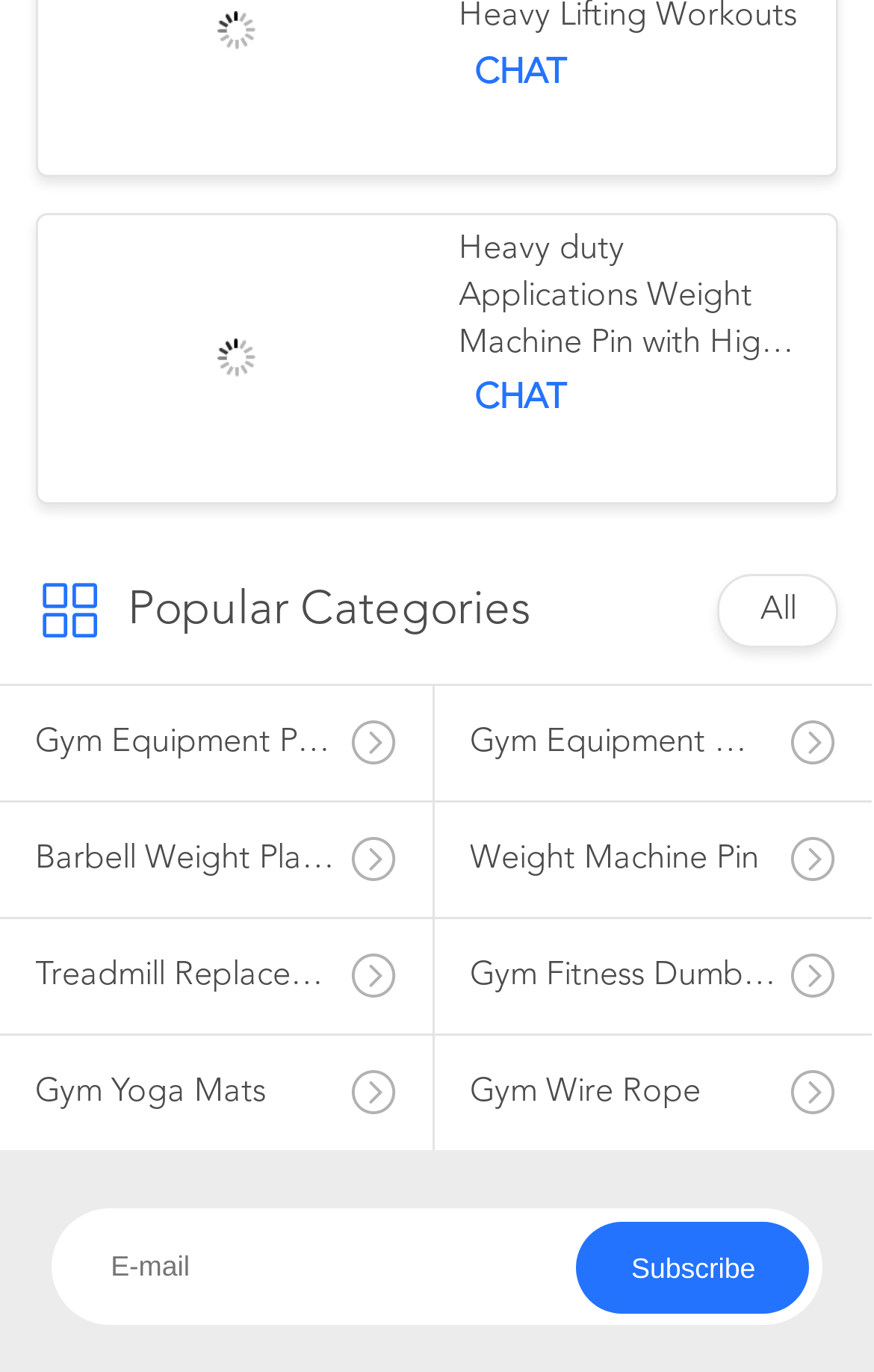Based on the element description: "Compositions", identify the UI element and provide its bounding box coordinates. Use four float numbers between 0 and 1, [left, top, right, bottom].

None